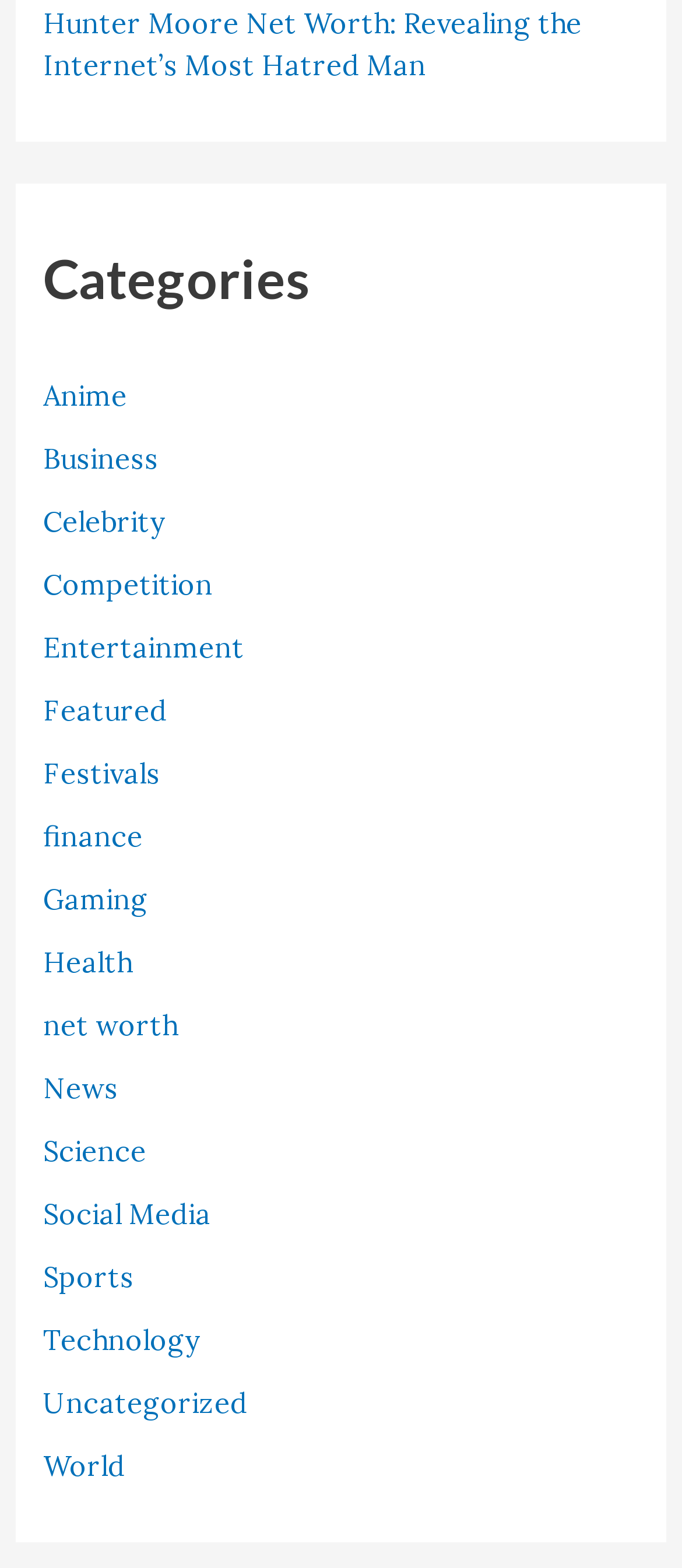From the details in the image, provide a thorough response to the question: What categories are available on the webpage?

The webpage has a section labeled 'Categories' which contains multiple links to different categories such as 'Anime', 'Business', 'Celebrity', and many more, indicating that the webpage provides information on various categories.